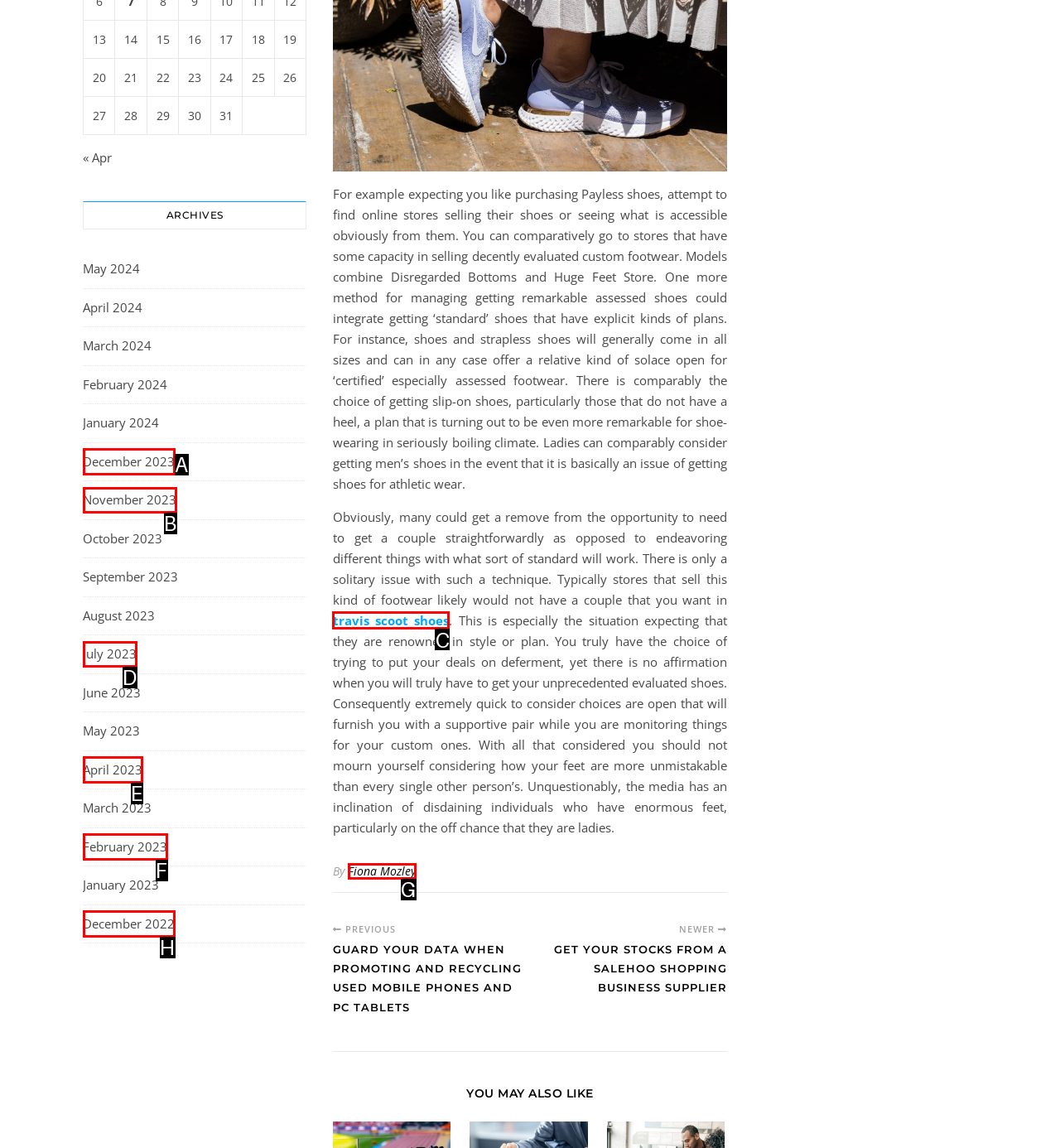Tell me which UI element to click to fulfill the given task: Click on the 'travis scoot shoes' link. Respond with the letter of the correct option directly.

C